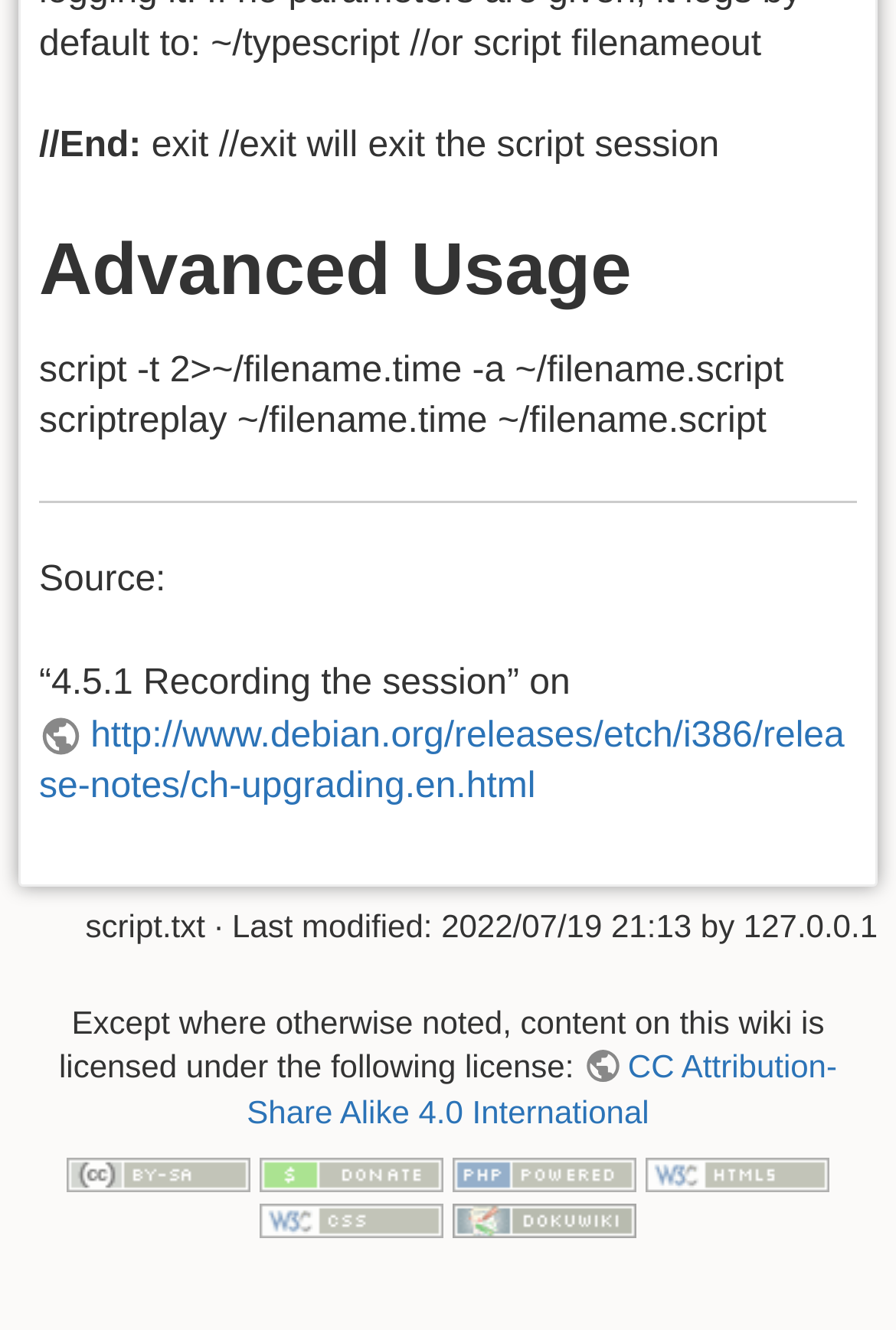Using the information in the image, give a comprehensive answer to the question: 
What is the name of the wiki software used?

The name of the wiki software used can be determined by looking at the link element with the text 'Driven by DokuWiki' at the bottom of the webpage, which indicates the software used to power the wiki.